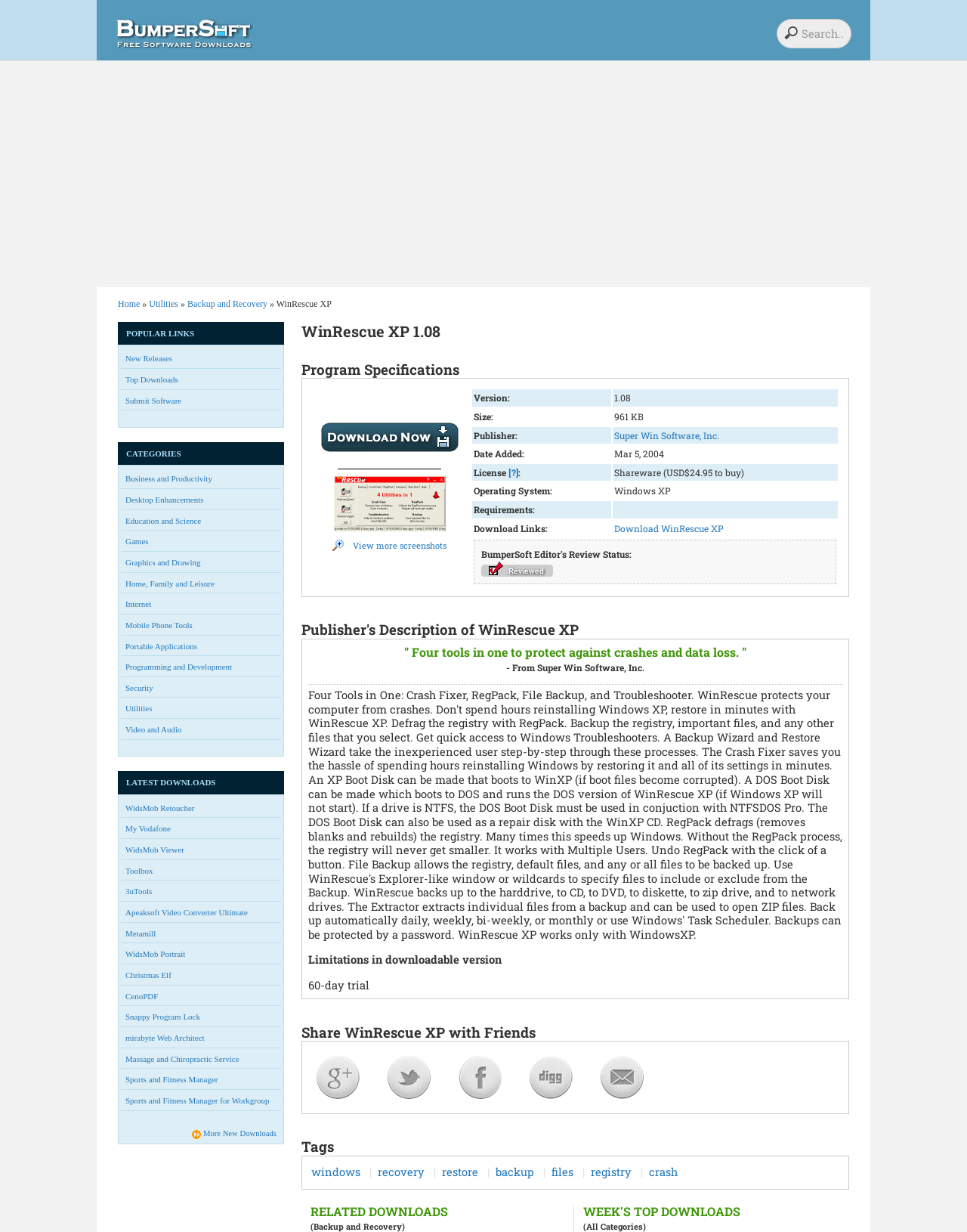Using the provided element description: "Top Downloads", identify the bounding box coordinates. The coordinates should be four floats between 0 and 1 in the order [left, top, right, bottom].

[0.13, 0.304, 0.184, 0.312]